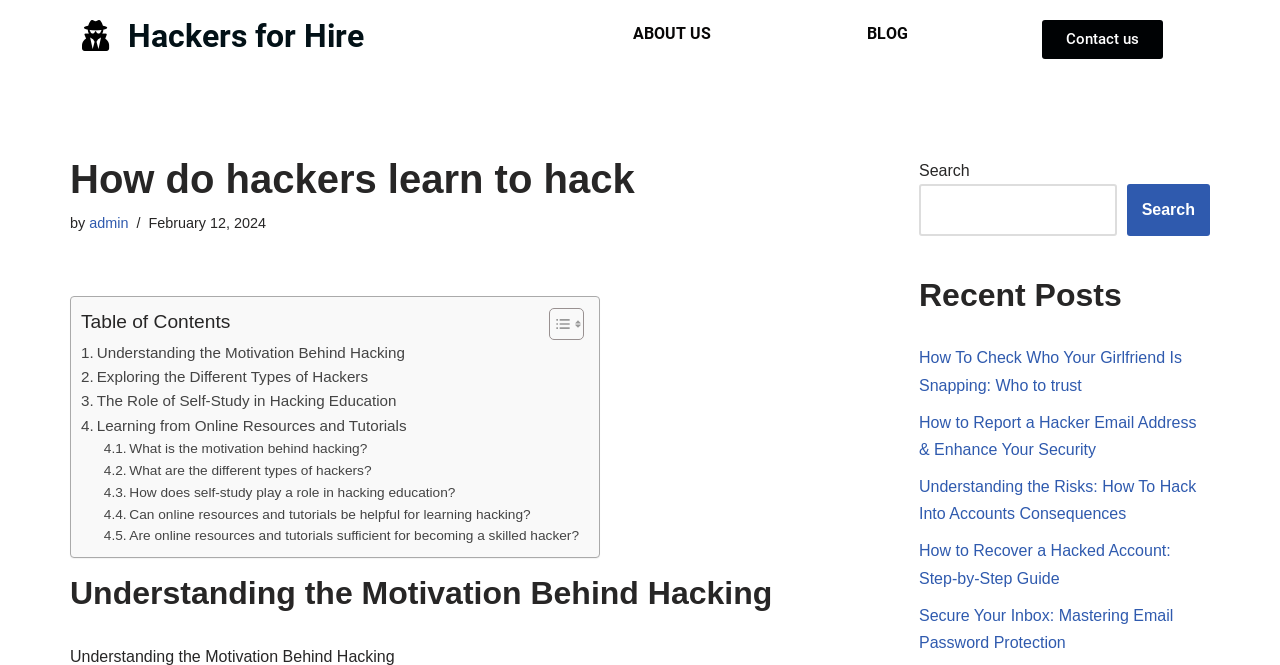Please identify the bounding box coordinates of the element on the webpage that should be clicked to follow this instruction: "search". The bounding box coordinates should be given as four float numbers between 0 and 1, formatted as [left, top, right, bottom].

None